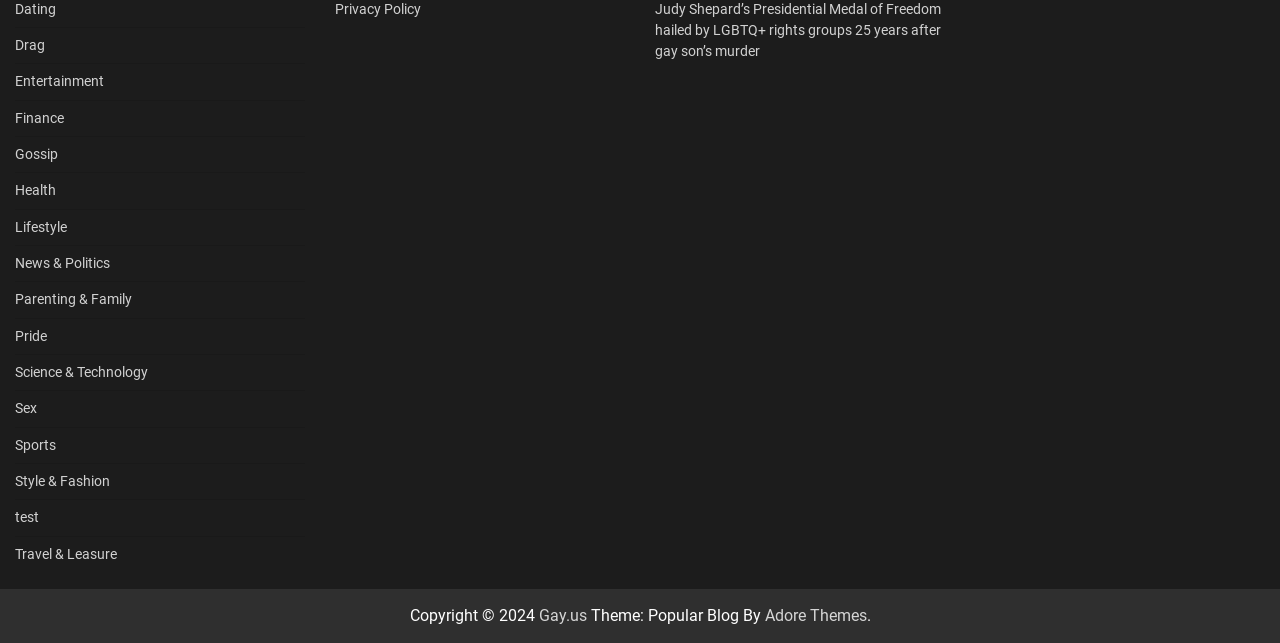Locate the bounding box of the UI element described in the following text: "Pride".

[0.012, 0.51, 0.037, 0.535]